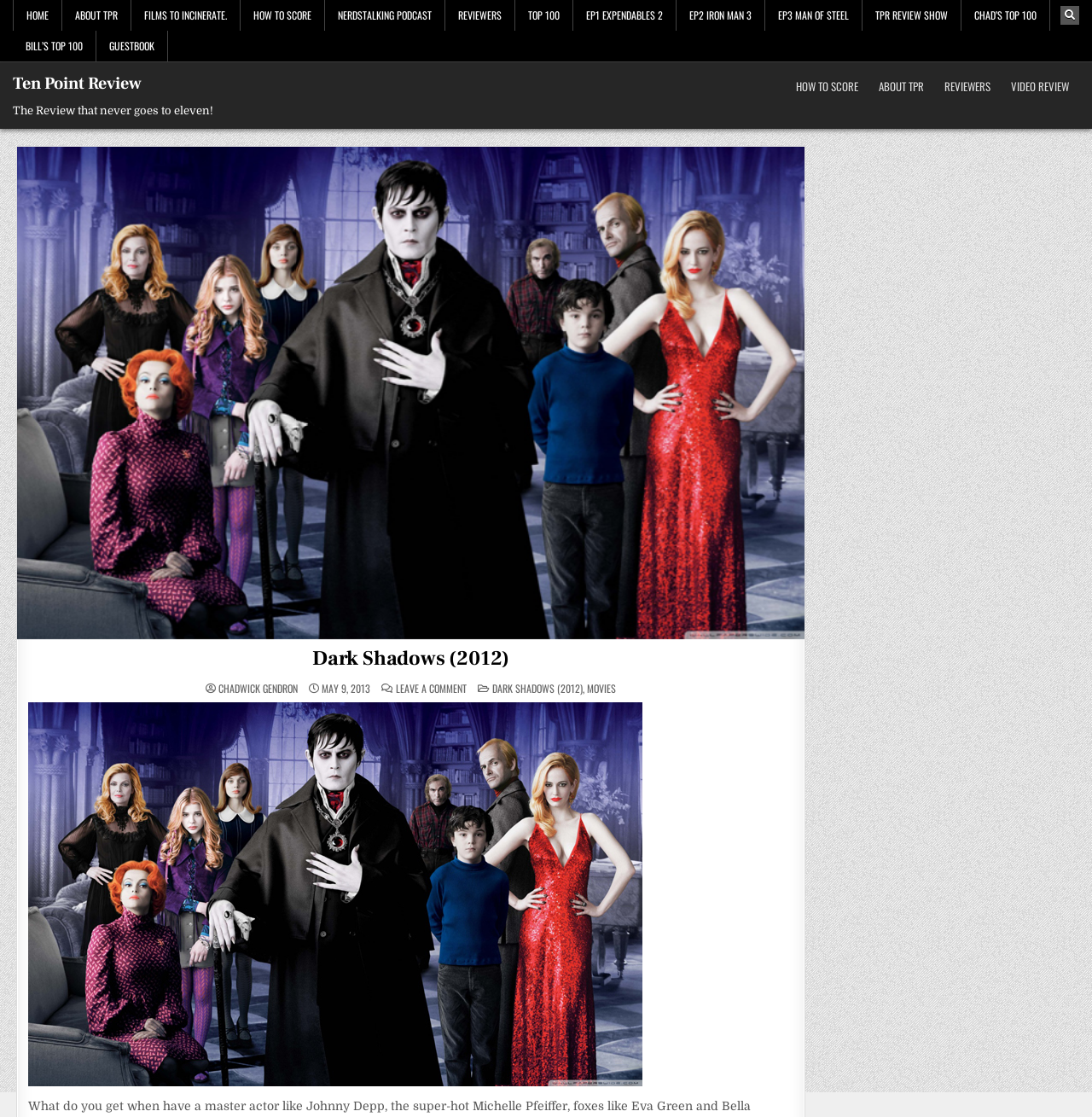Find and indicate the bounding box coordinates of the region you should select to follow the given instruction: "Check the TOP 100 list".

[0.472, 0.0, 0.525, 0.028]